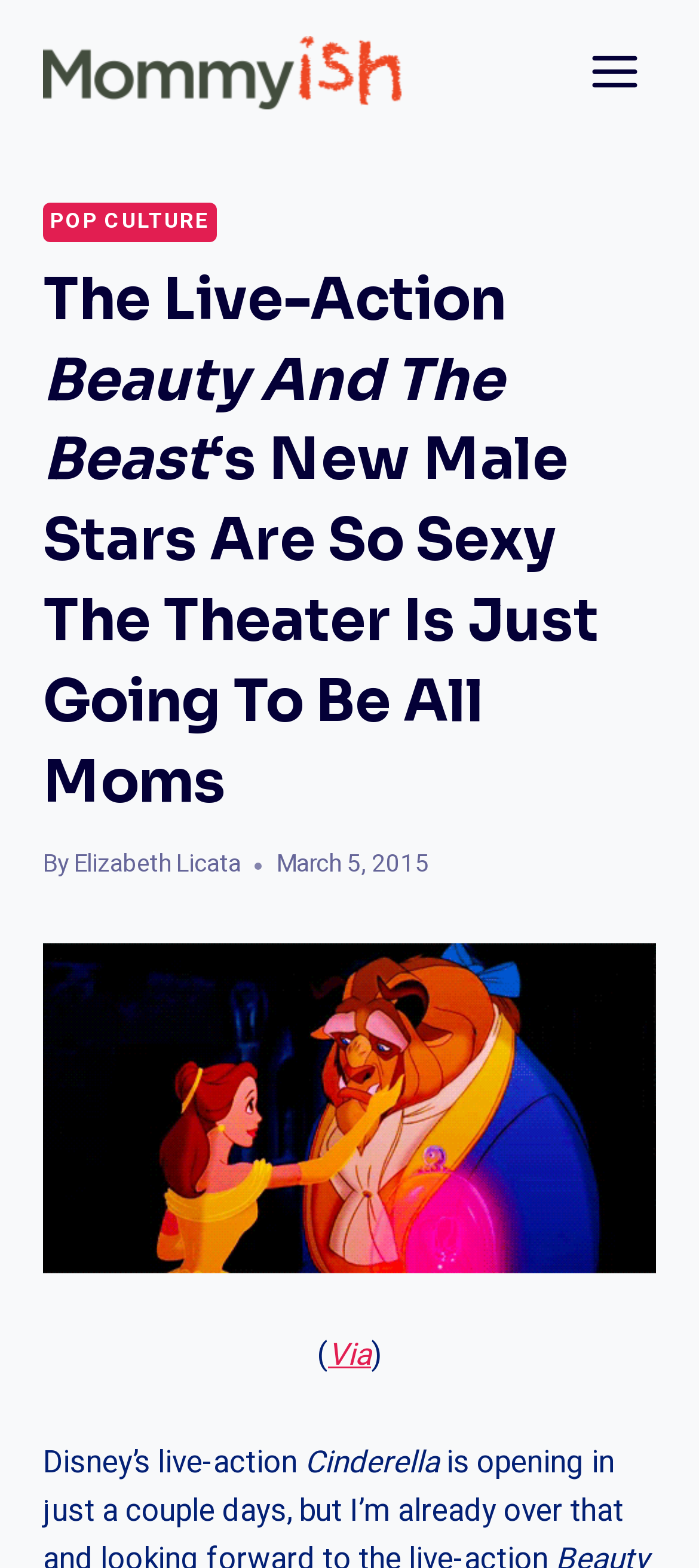Using the information in the image, give a detailed answer to the following question: What is the related topic mentioned in the article?

The related topic mentioned in the article can be found by looking at the text at the bottom of the page, which mentions 'Disney’s live-action Cinderella'.